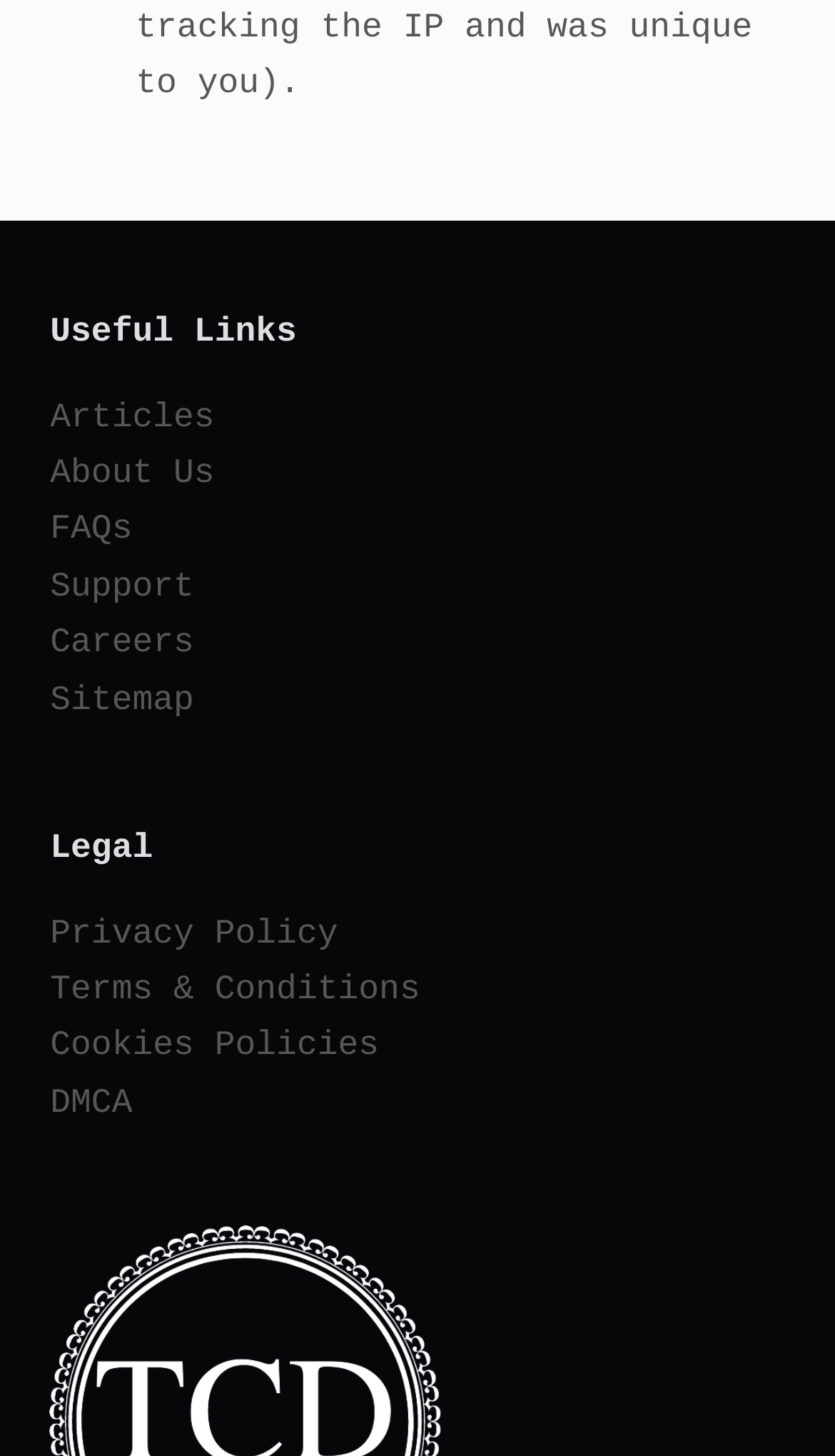What is the first link under 'Useful Links'?
Please give a detailed answer to the question using the information shown in the image.

Under the 'Useful Links' heading, I found that the first link listed is 'Articles', which is likely to provide access to articles or blog posts related to the website.